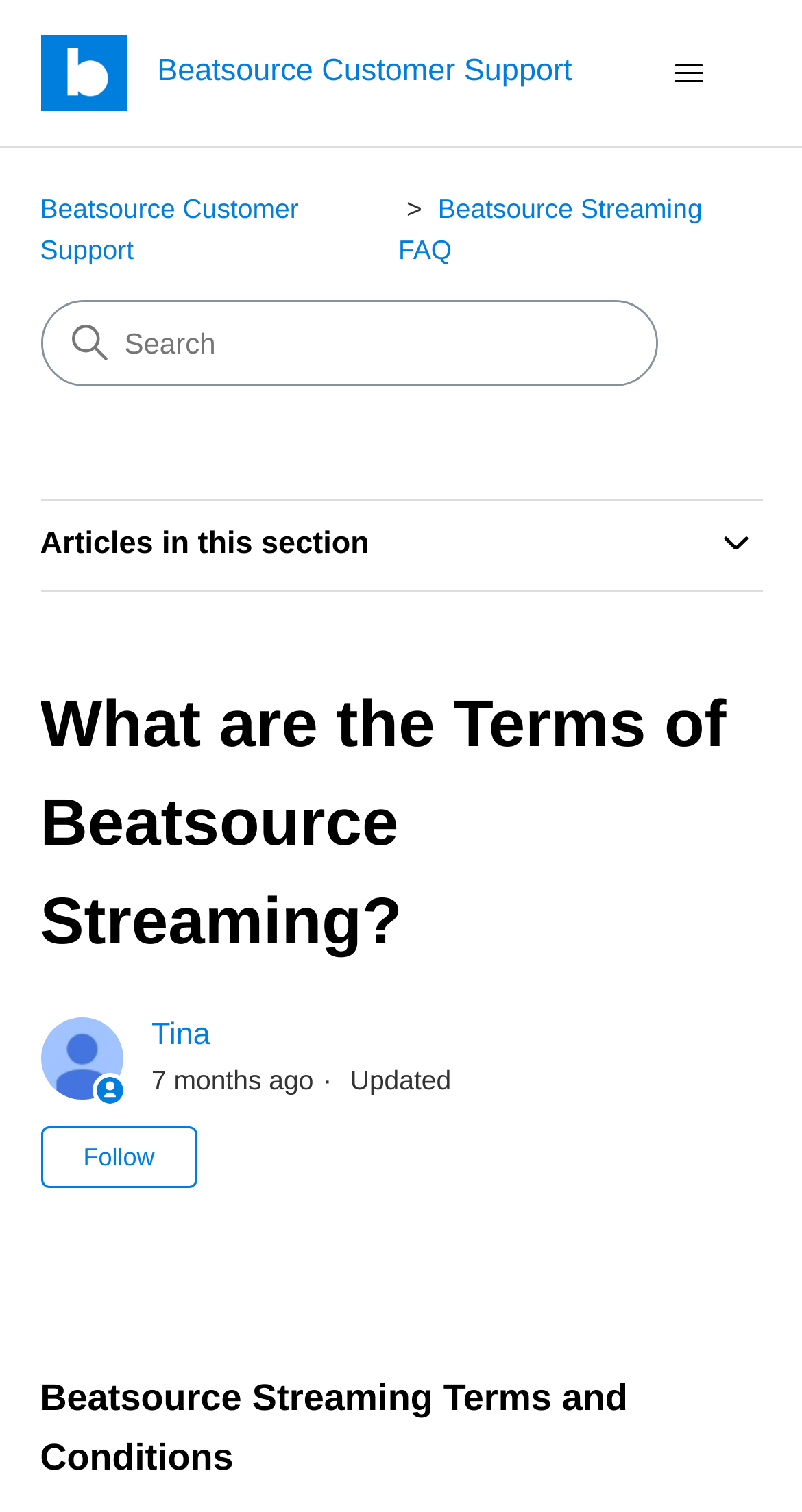Illustrate the webpage thoroughly, mentioning all important details.

The webpage is about Beatsource Streaming Terms and Conditions. At the top left, there is a link to the Beatsource Customer Support Help Center home page, accompanied by a small image. Next to it, on the top right, is a toggle navigation menu button with an icon. Below the button, there is a navigation section showing the current location, which includes two links: "Beatsource Customer Support" and "Beatsource Streaming FAQ".

On the top middle, there is a search bar with a searchbox labeled "Search". Below the search bar, there is a section titled "Articles in this section" with a button to expand or collapse it.

The main content of the webpage starts with a heading "What are the Terms of Beatsource Streaming?" followed by an image of a user, Tina, who is a team member. Next to the image, there is a link to Tina's profile and a timestamp showing when the article was updated, along with a description "7 months ago". There is also a button to follow the article and a text indicating that it is not yet followed by anyone.

The main content continues with a static text "Beatsource Streaming Terms and Conditions", which is likely the title of the article. The article's content is not explicitly described in the accessibility tree, but it is likely to be a detailed explanation of the terms and conditions of Beatsource Streaming.